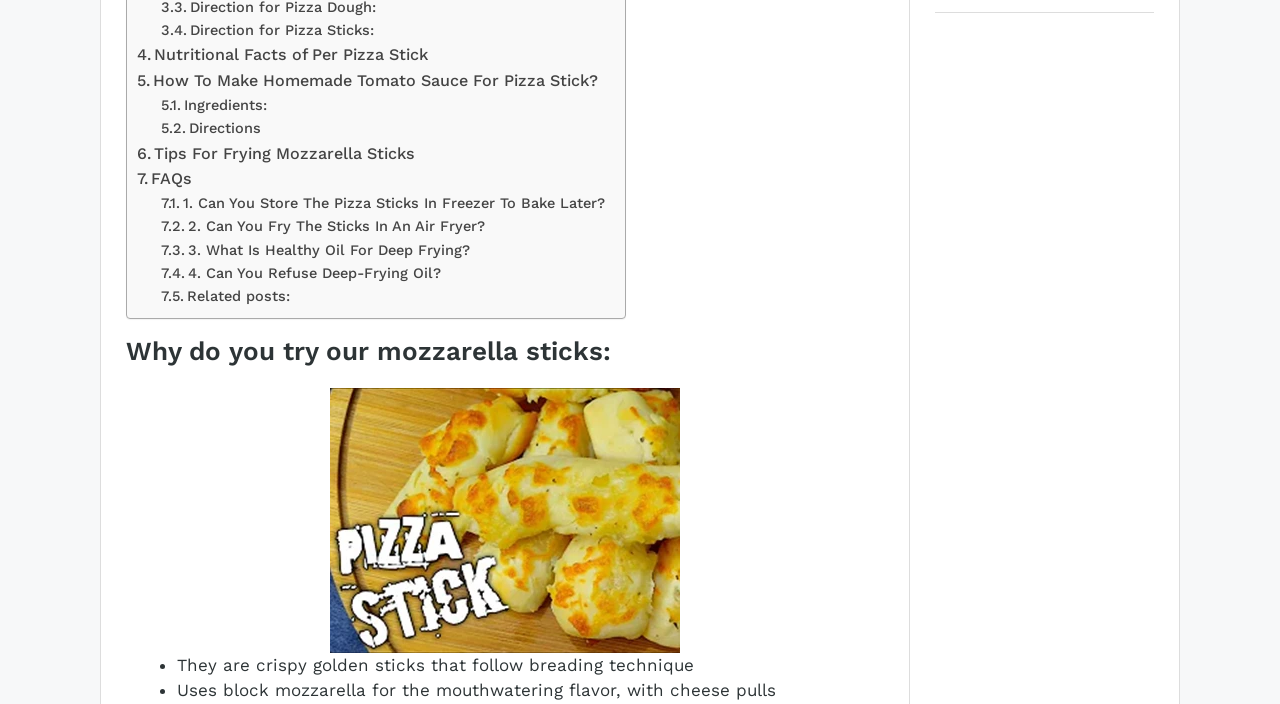Given the element description, predict the bounding box coordinates in the format (top-left x, top-left y, bottom-right x, bottom-right y). Make sure all values are between 0 and 1. Here is the element description: Related posts:

[0.126, 0.405, 0.227, 0.438]